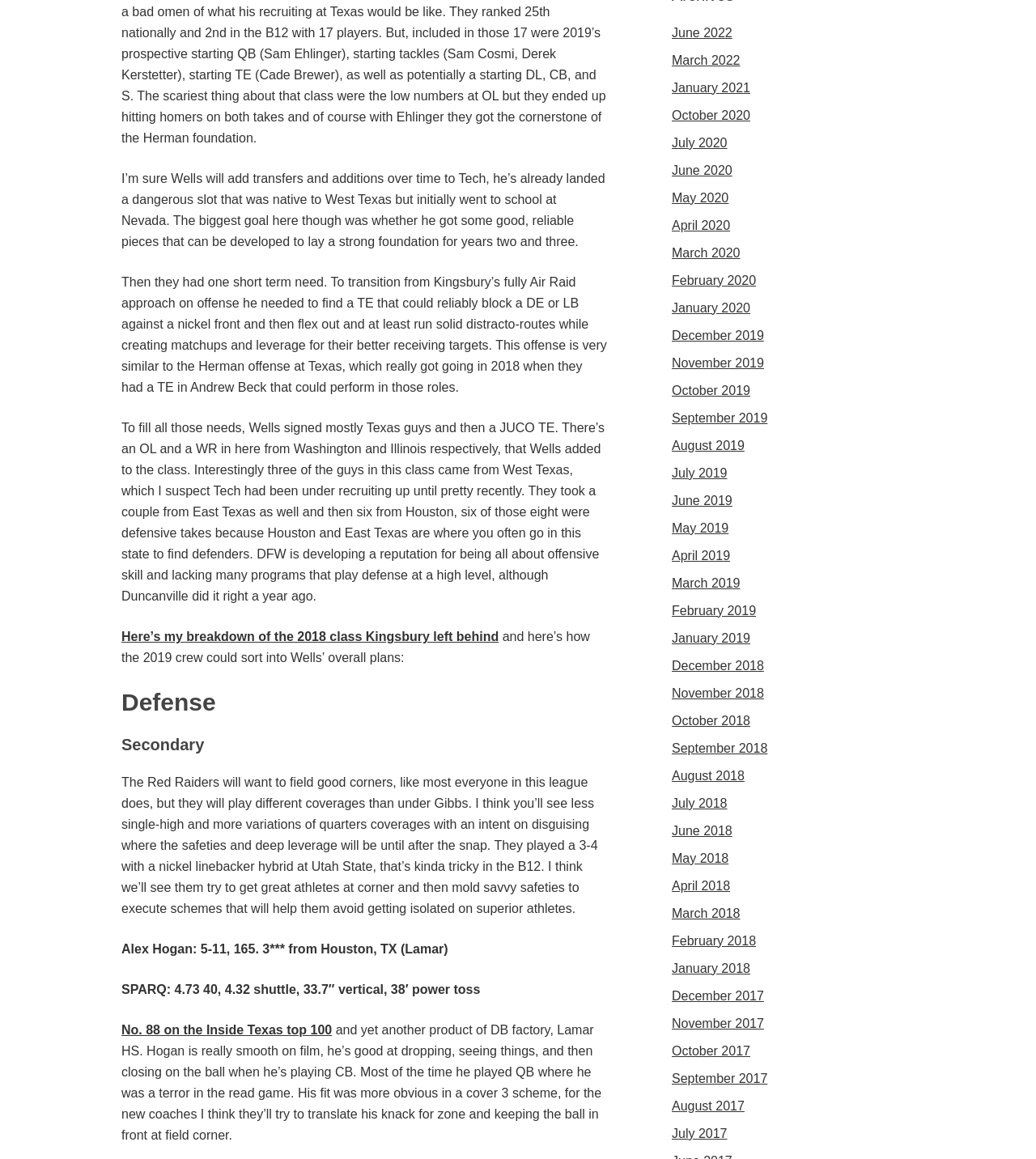Find the bounding box coordinates for the area that should be clicked to accomplish the instruction: "Check the views of the post".

None